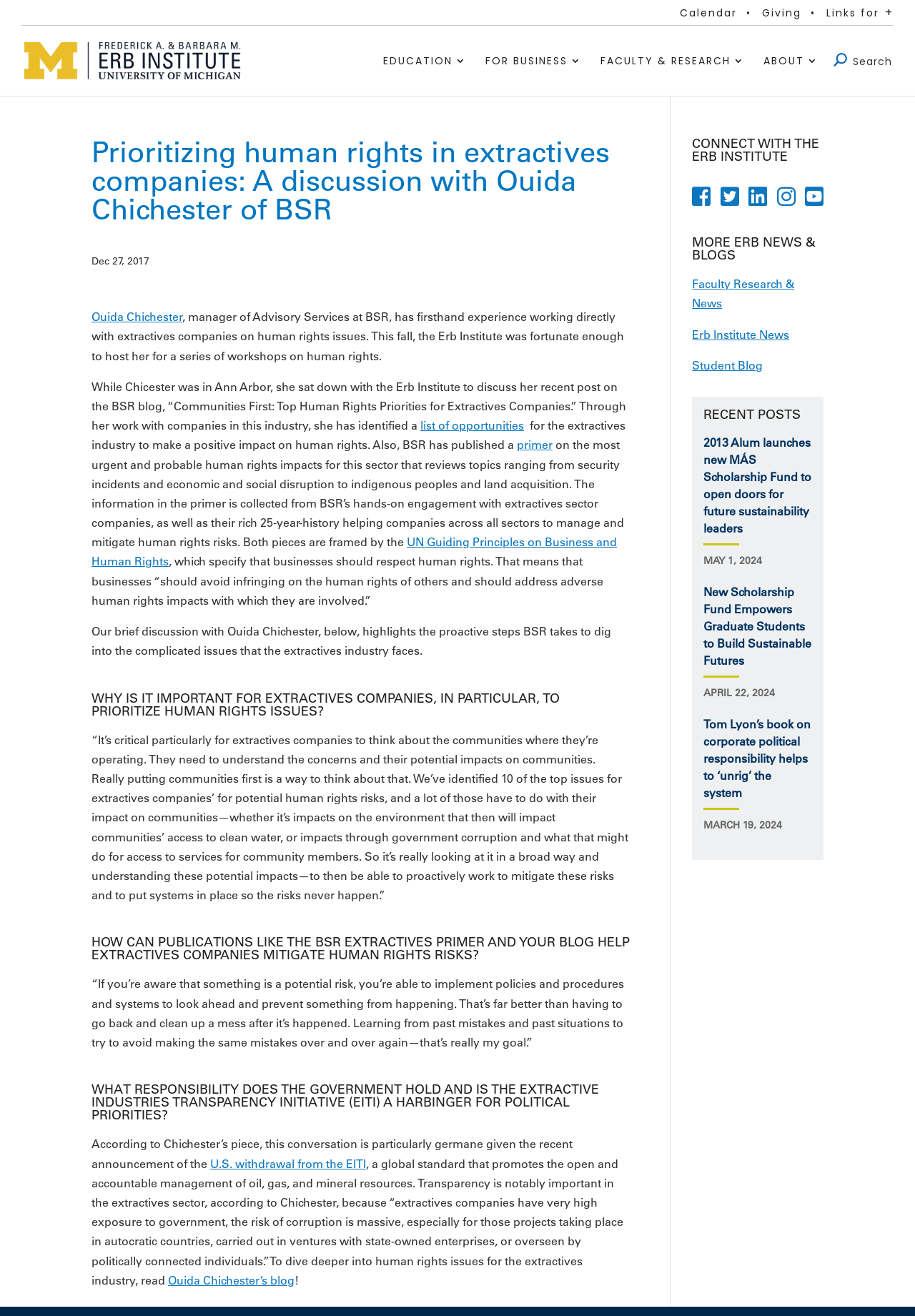Please identify the bounding box coordinates of the clickable area that will fulfill the following instruction: "Read Ouida Chichester's blog". The coordinates should be in the format of four float numbers between 0 and 1, i.e., [left, top, right, bottom].

[0.184, 0.967, 0.322, 0.978]